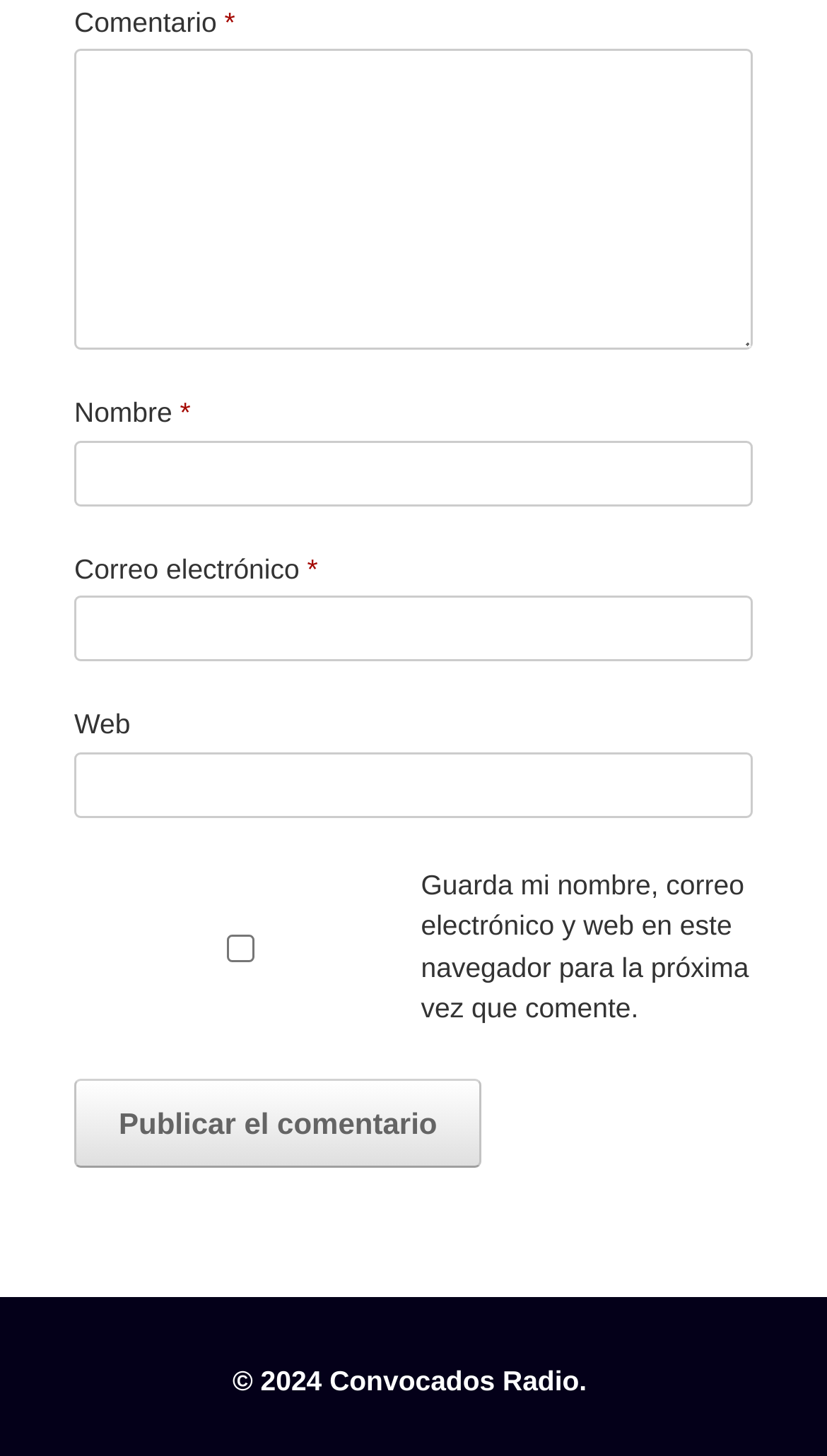What is the purpose of the checkbox?
Make sure to answer the question with a detailed and comprehensive explanation.

The checkbox is located below the 'Web' textbox and is labeled 'Guarda mi nombre, correo electrónico y web en este navegador para la próxima vez que comente.' This suggests that its purpose is to save the user's name, email, and web information for future comments.